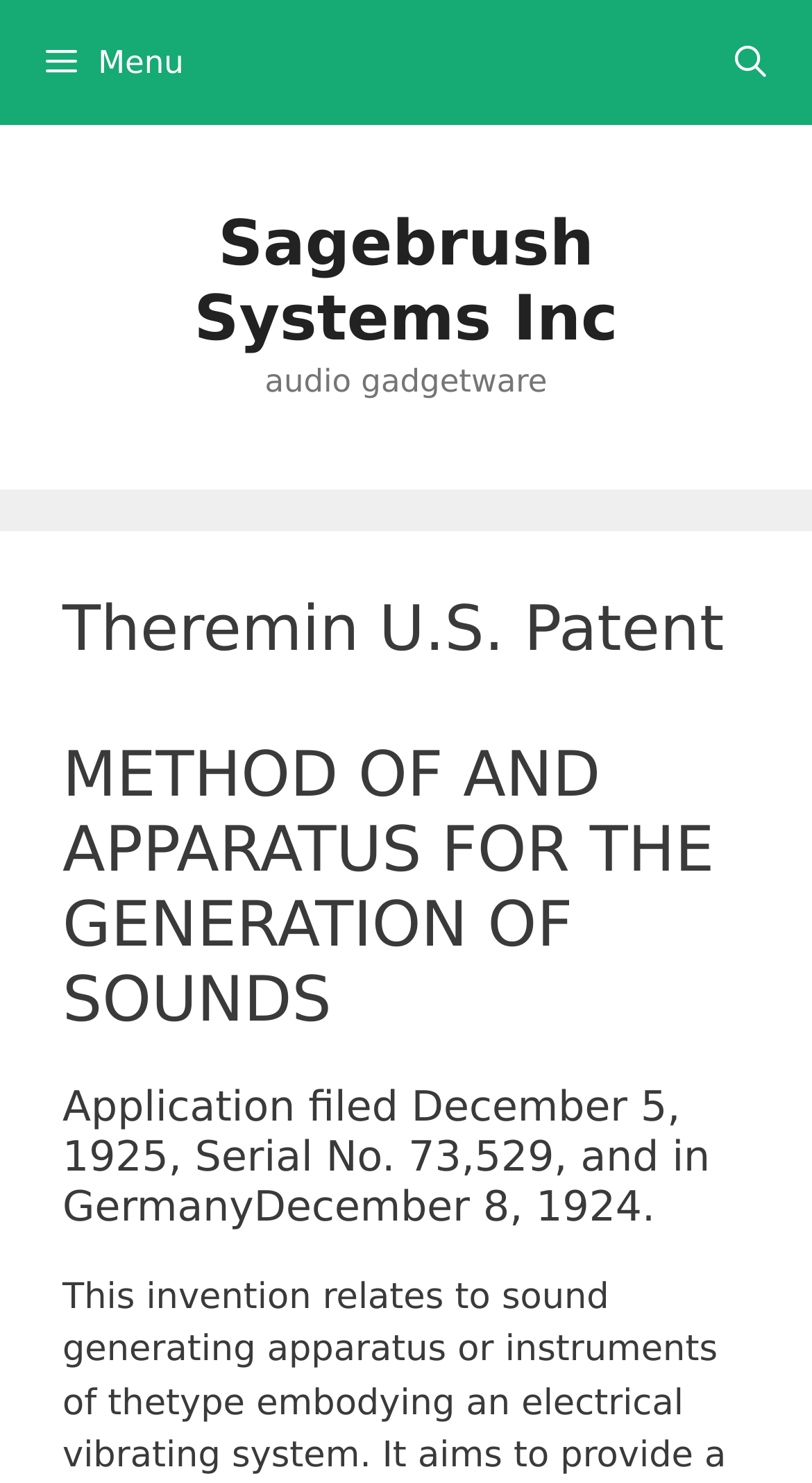Use one word or a short phrase to answer the question provided: 
What is the topic of the patent?

Theremin